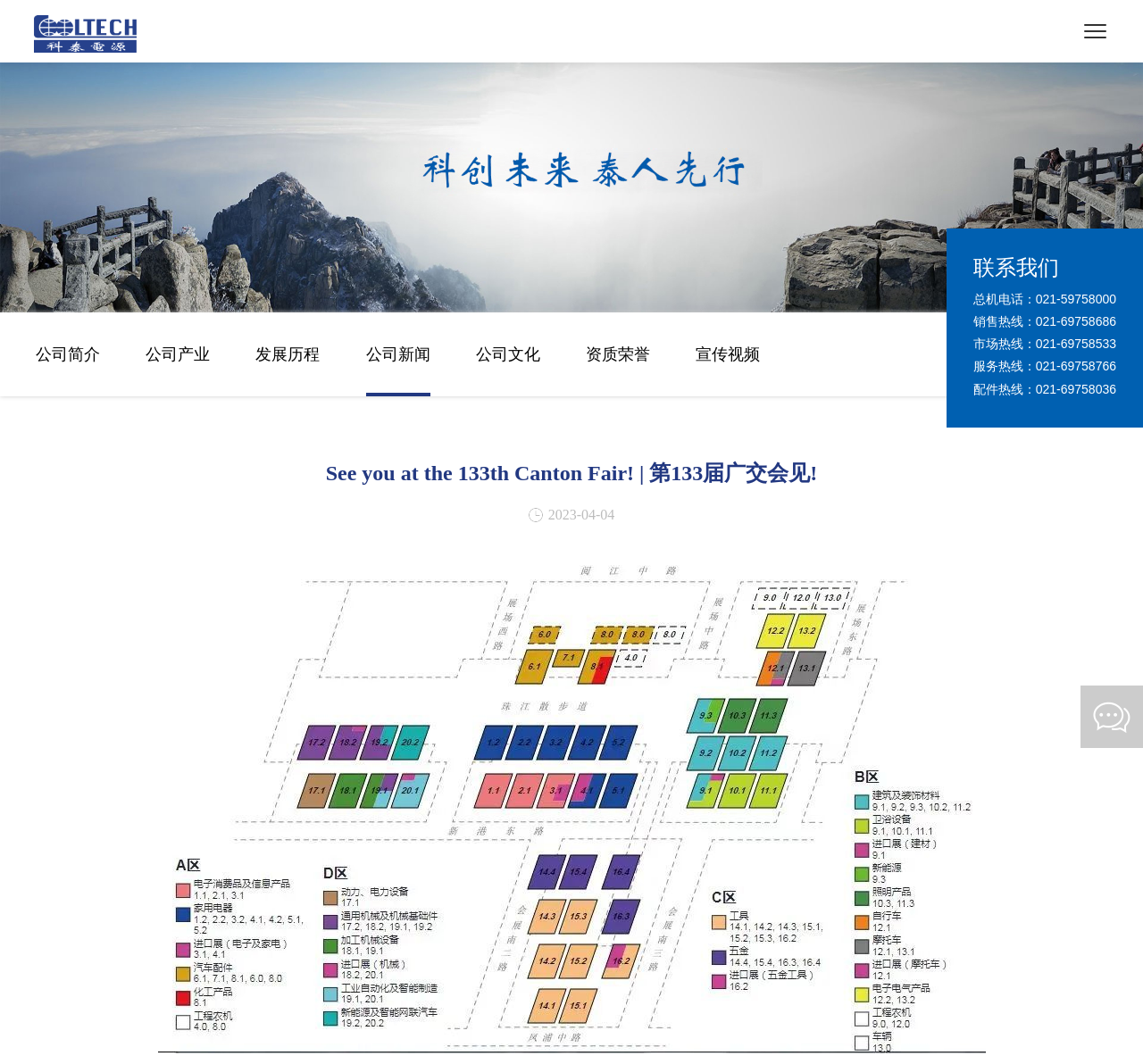Given the element description, predict the bounding box coordinates in the format (top-left x, top-left y, bottom-right x, bottom-right y), using floating point numbers between 0 and 1: 021-59758000

[0.906, 0.274, 0.977, 0.288]